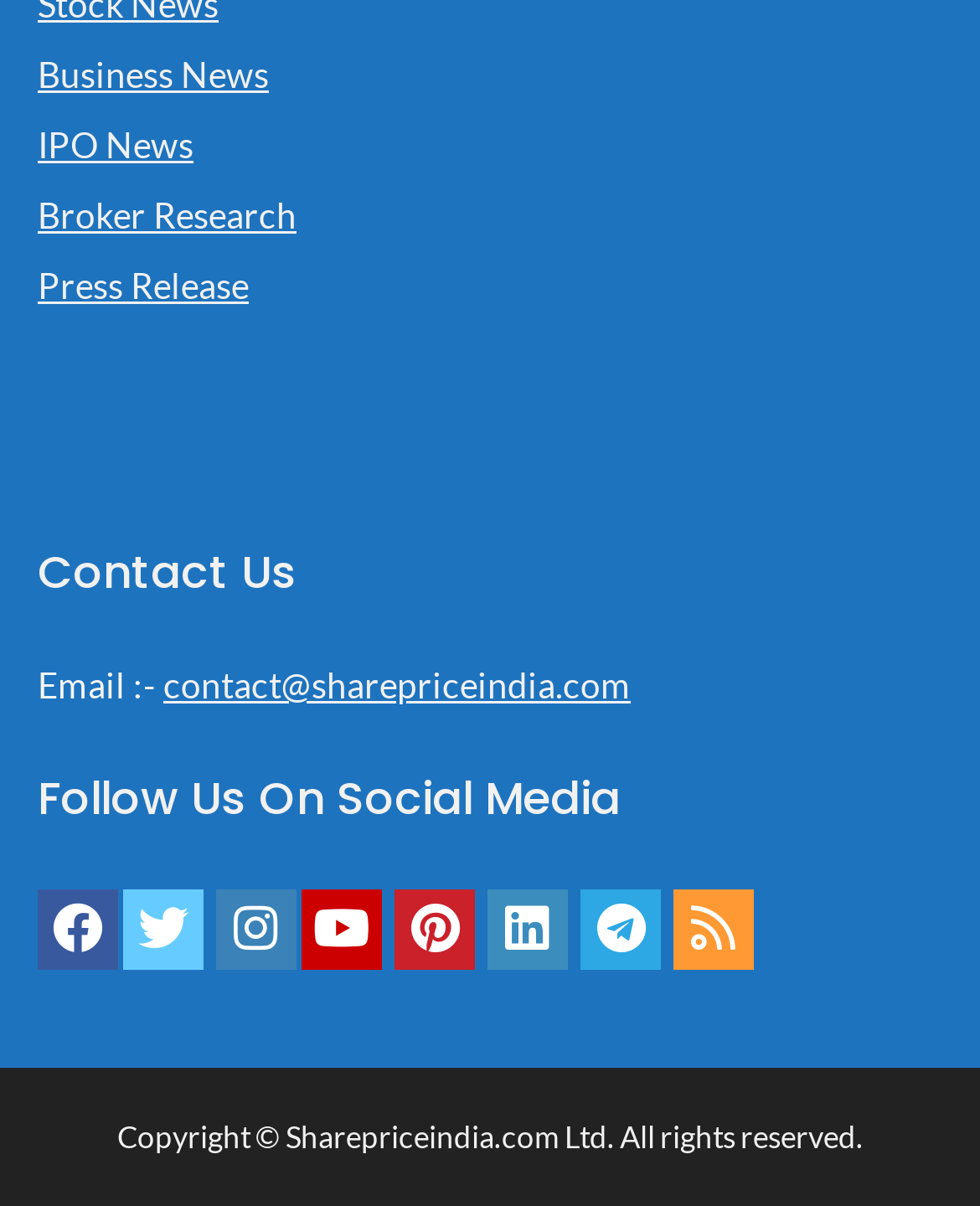Indicate the bounding box coordinates of the element that must be clicked to execute the instruction: "Follow on Facebook". The coordinates should be given as four float numbers between 0 and 1, i.e., [left, top, right, bottom].

[0.038, 0.737, 0.121, 0.804]